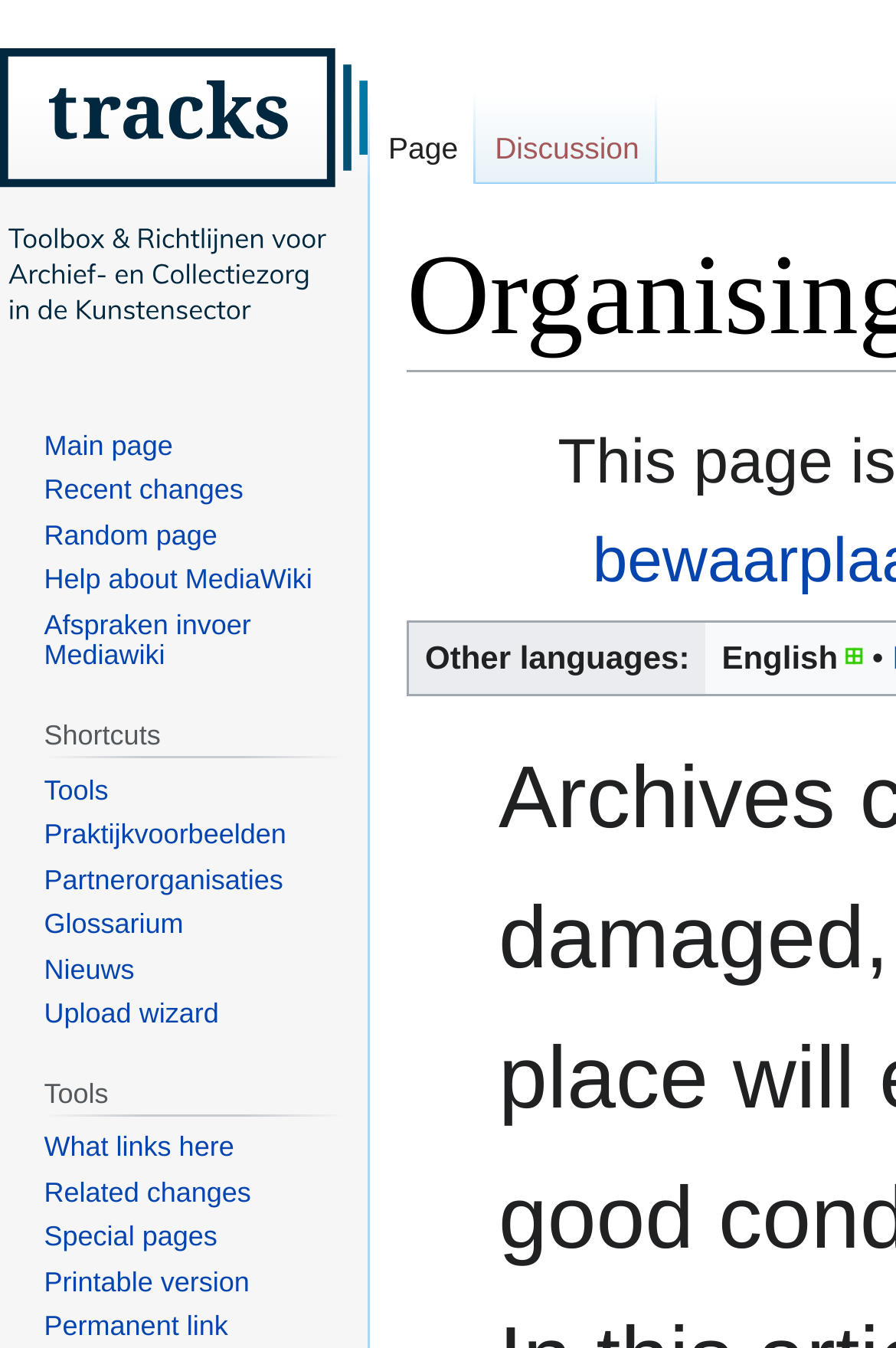Can you determine the main header of this webpage?

Organising your storage area